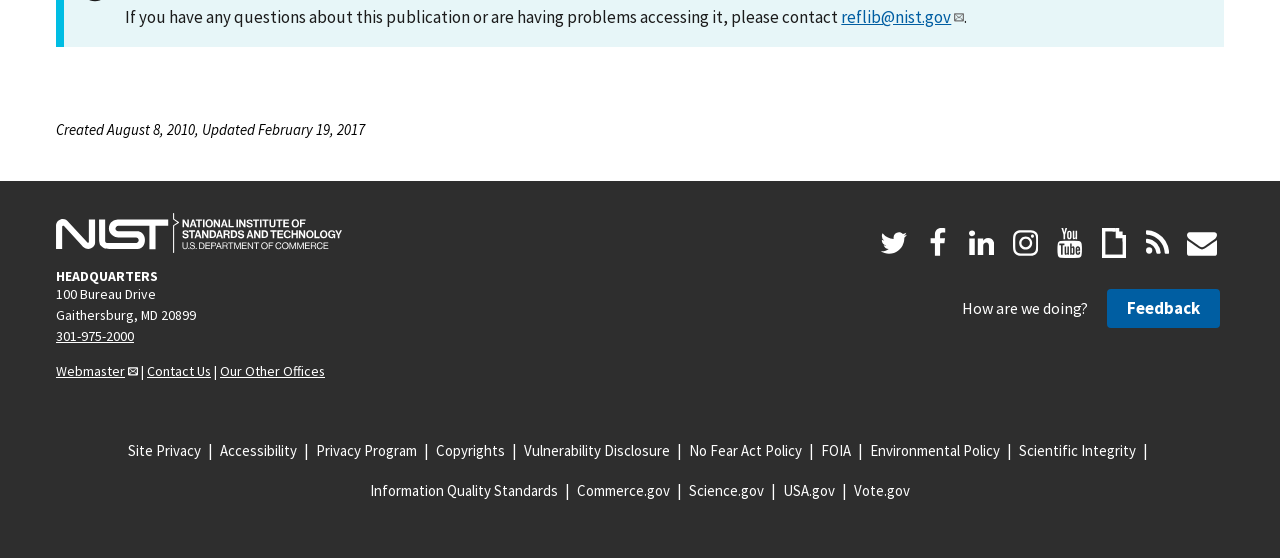Please determine the bounding box coordinates of the element's region to click in order to carry out the following instruction: "Call the headquarters". The coordinates should be four float numbers between 0 and 1, i.e., [left, top, right, bottom].

[0.044, 0.586, 0.105, 0.619]